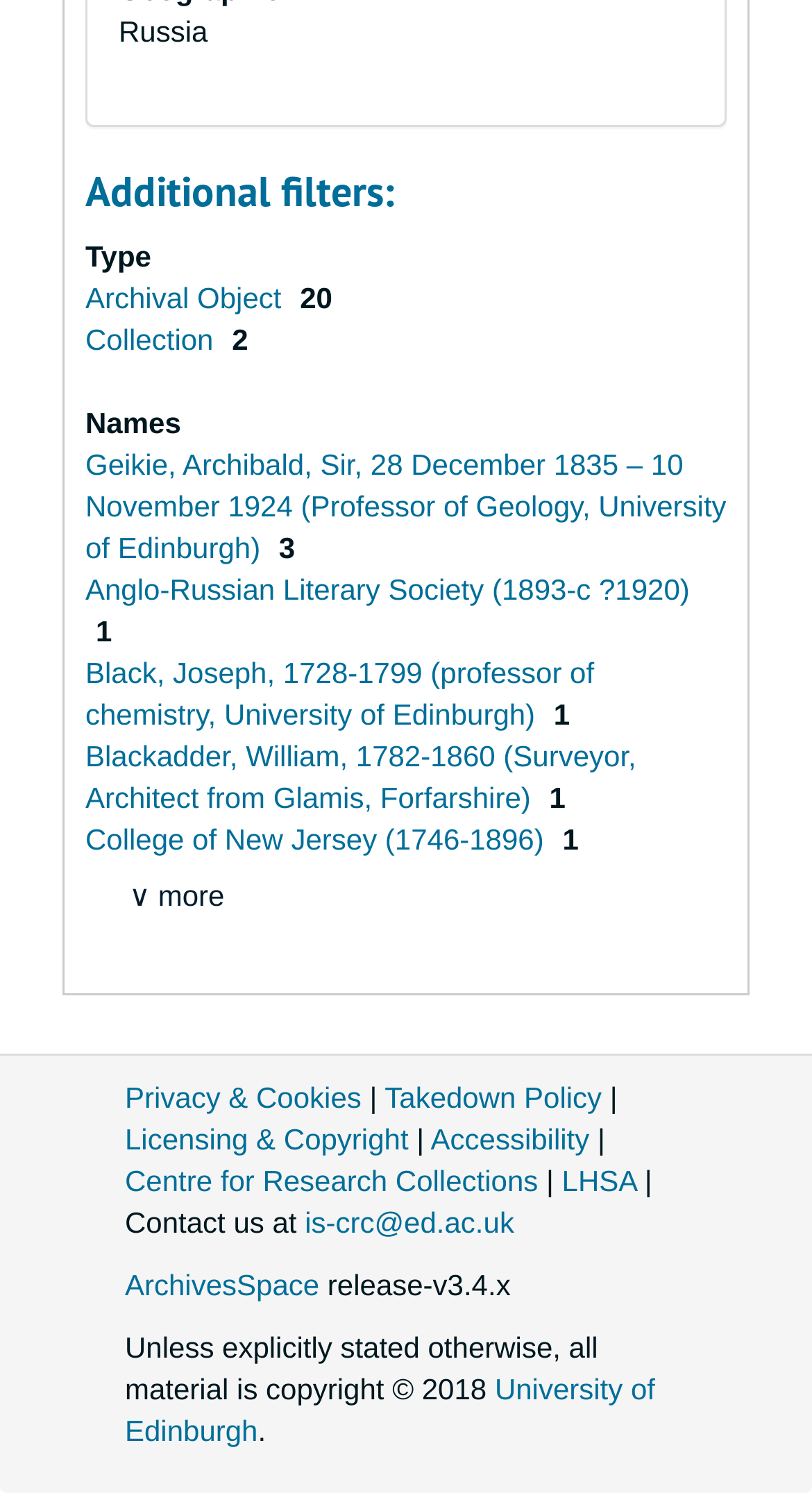What is the name of the organization at the bottom of the page?
Answer with a single word or phrase by referring to the visual content.

University of Edinburgh